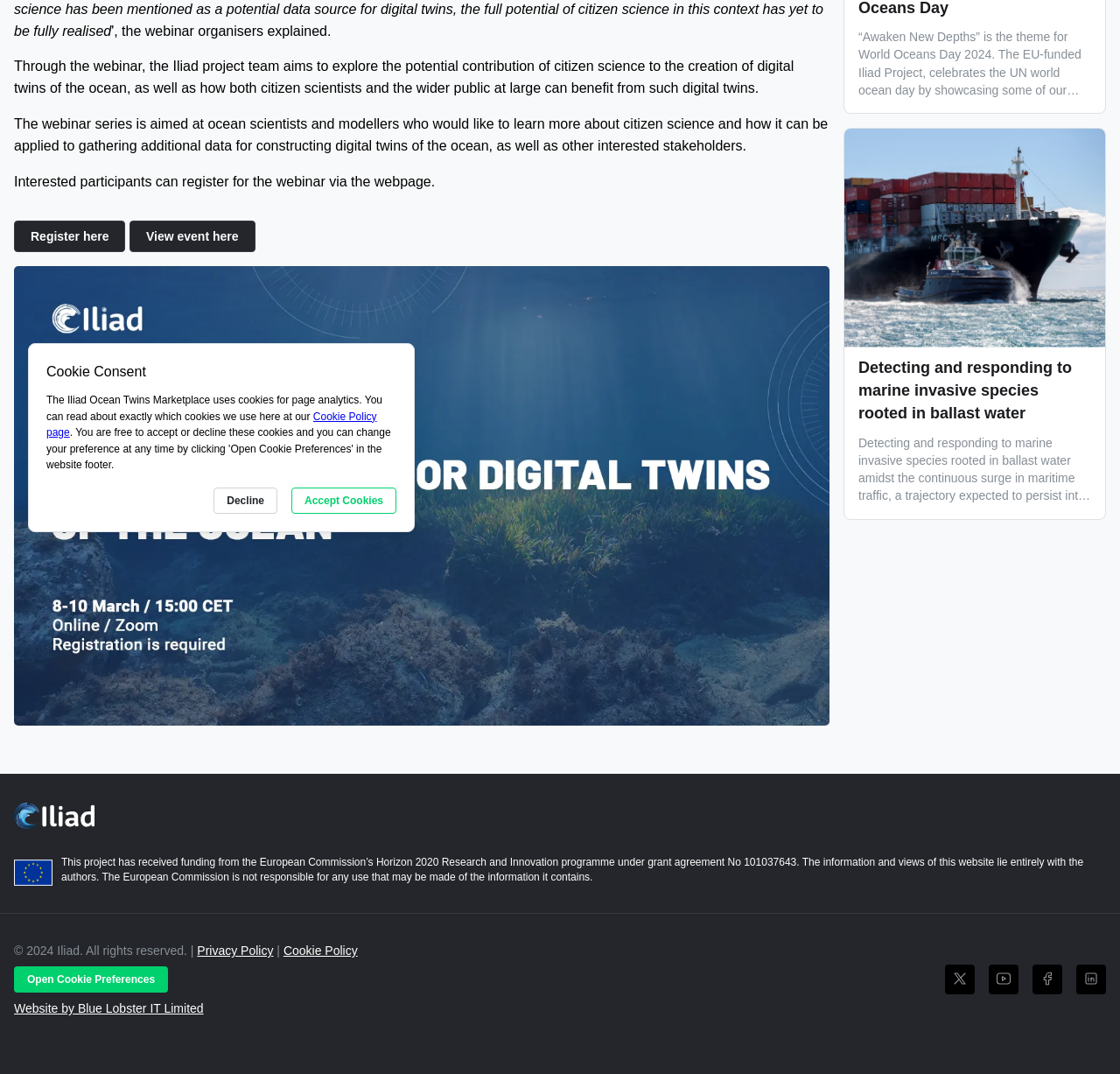From the given element description: "Decline", find the bounding box for the UI element. Provide the coordinates as four float numbers between 0 and 1, in the order [left, top, right, bottom].

[0.191, 0.454, 0.248, 0.478]